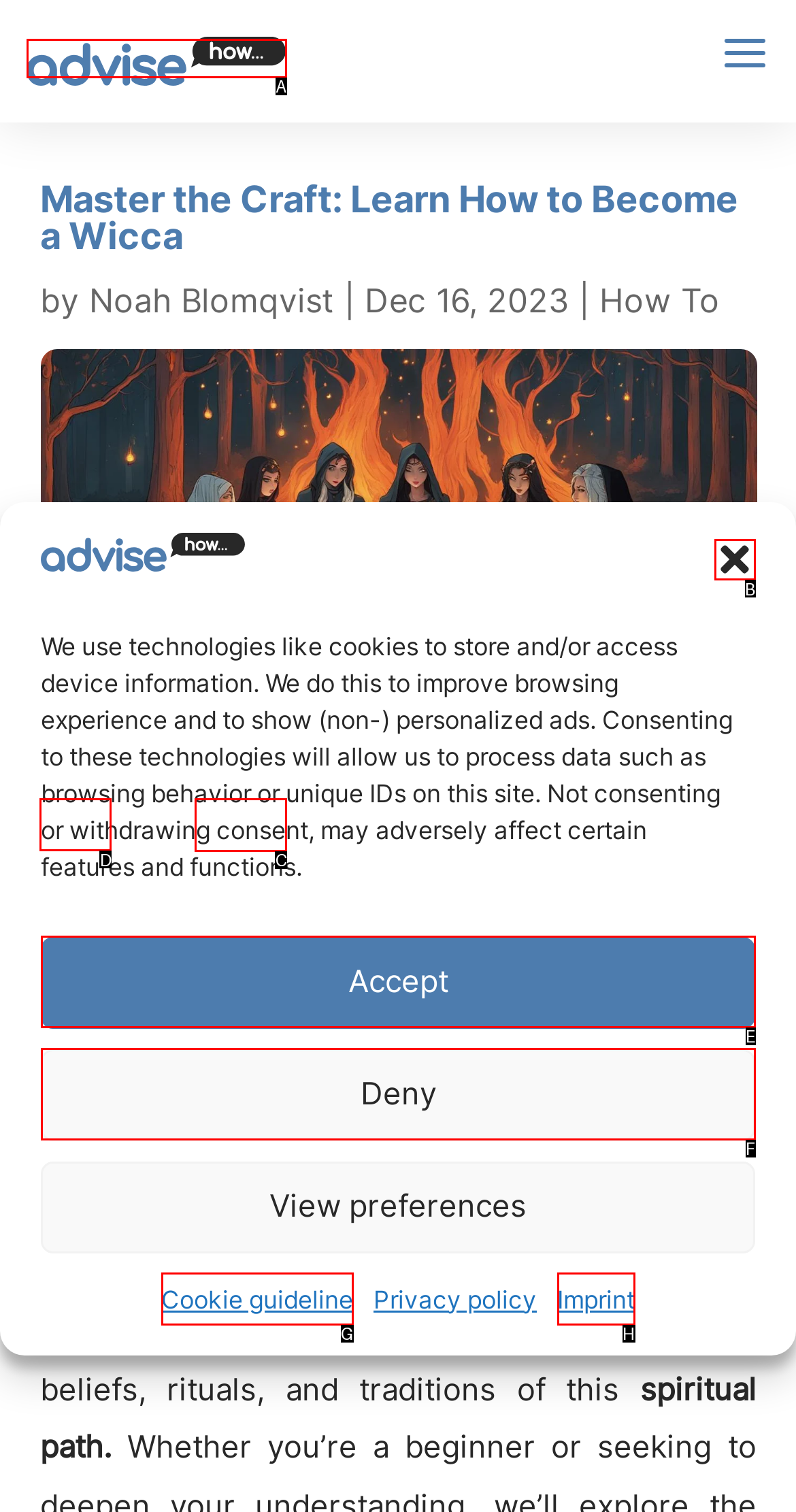Identify the letter of the UI element needed to carry out the task: View the 'Home' page
Reply with the letter of the chosen option.

D